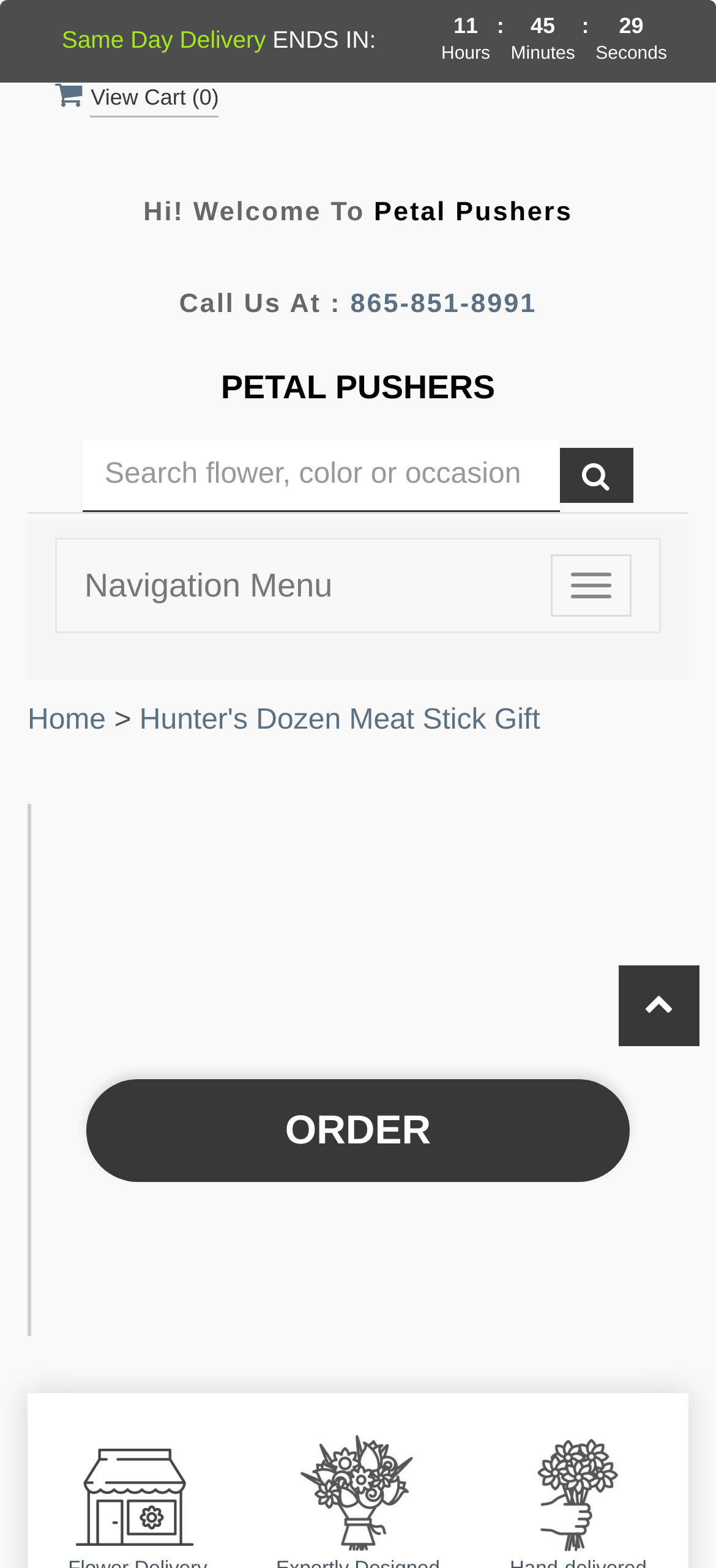Using the description "Hunter's Dozen Meat Stick Gift", predict the bounding box of the relevant HTML element.

[0.195, 0.45, 0.754, 0.47]